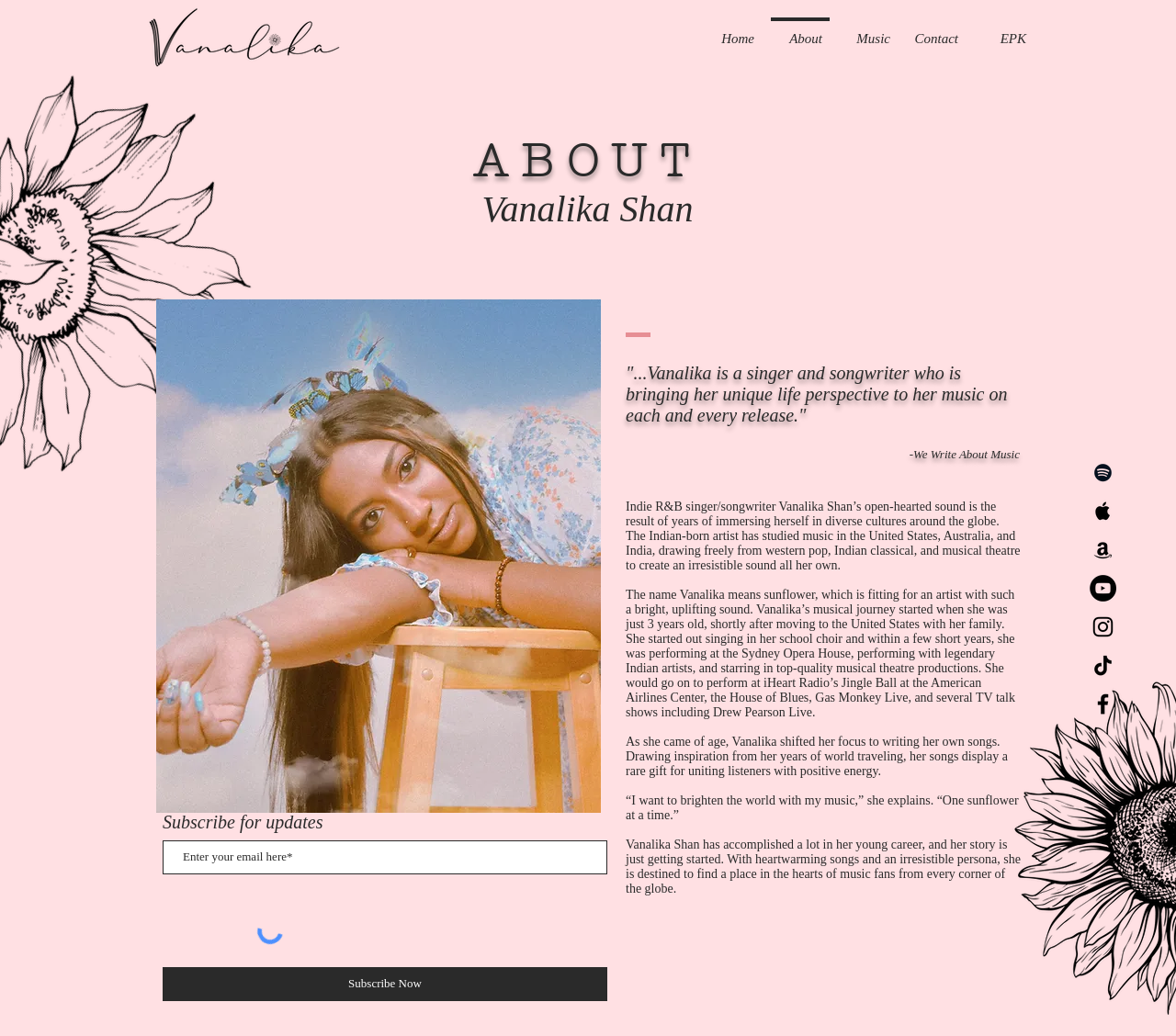Pinpoint the bounding box coordinates of the clickable area necessary to execute the following instruction: "View Vanalika Shan's music page". The coordinates should be given as four float numbers between 0 and 1, namely [left, top, right, bottom].

[0.709, 0.017, 0.767, 0.043]